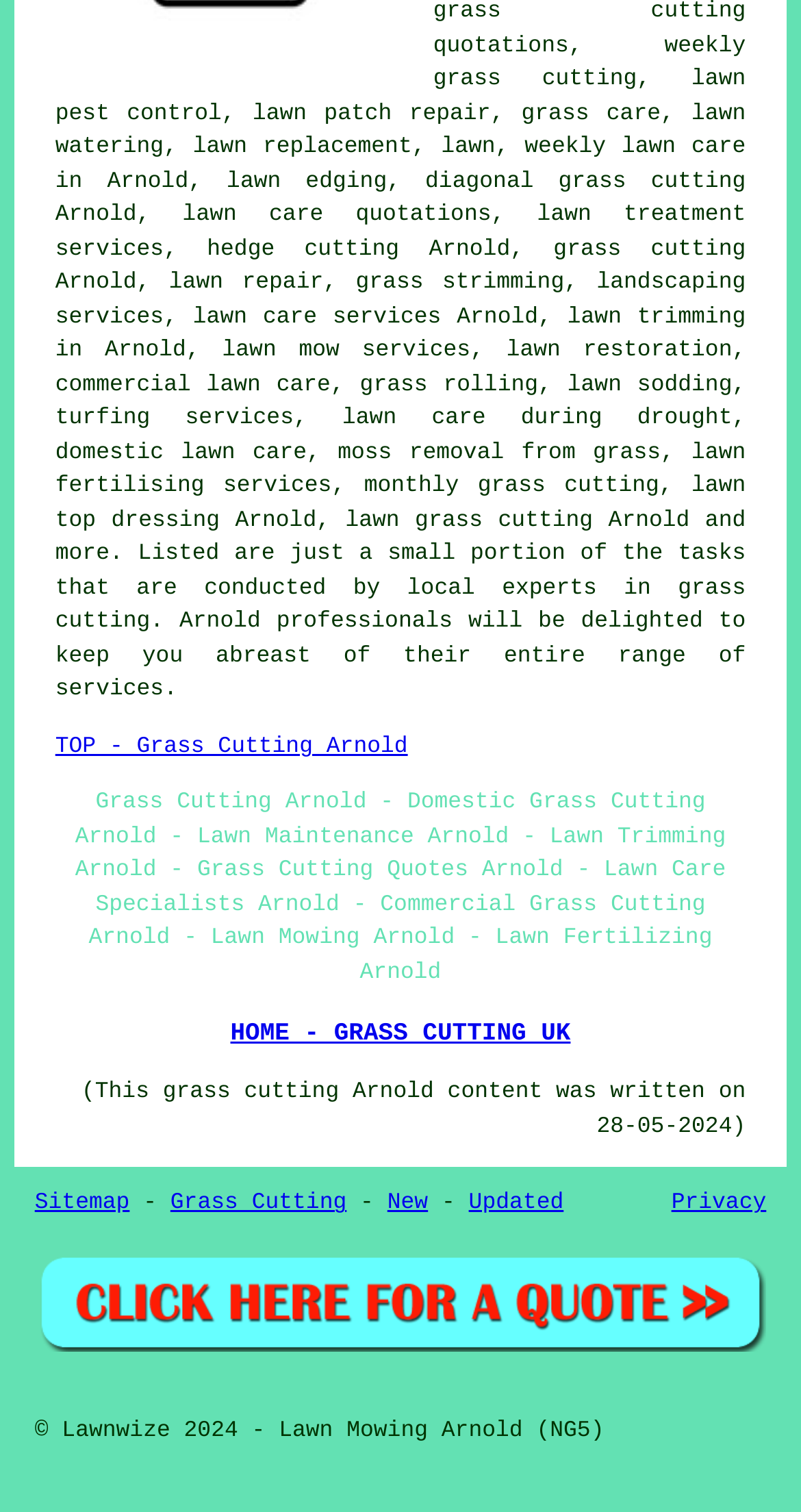What is the name of the company that provides lawn care services?
Based on the screenshot, give a detailed explanation to answer the question.

The company name 'Lawnwize' is mentioned at the bottom of the page, along with the copyright information '© Lawnwize 2024', indicating that Lawnwize is the company that provides lawn care services in Arnold.